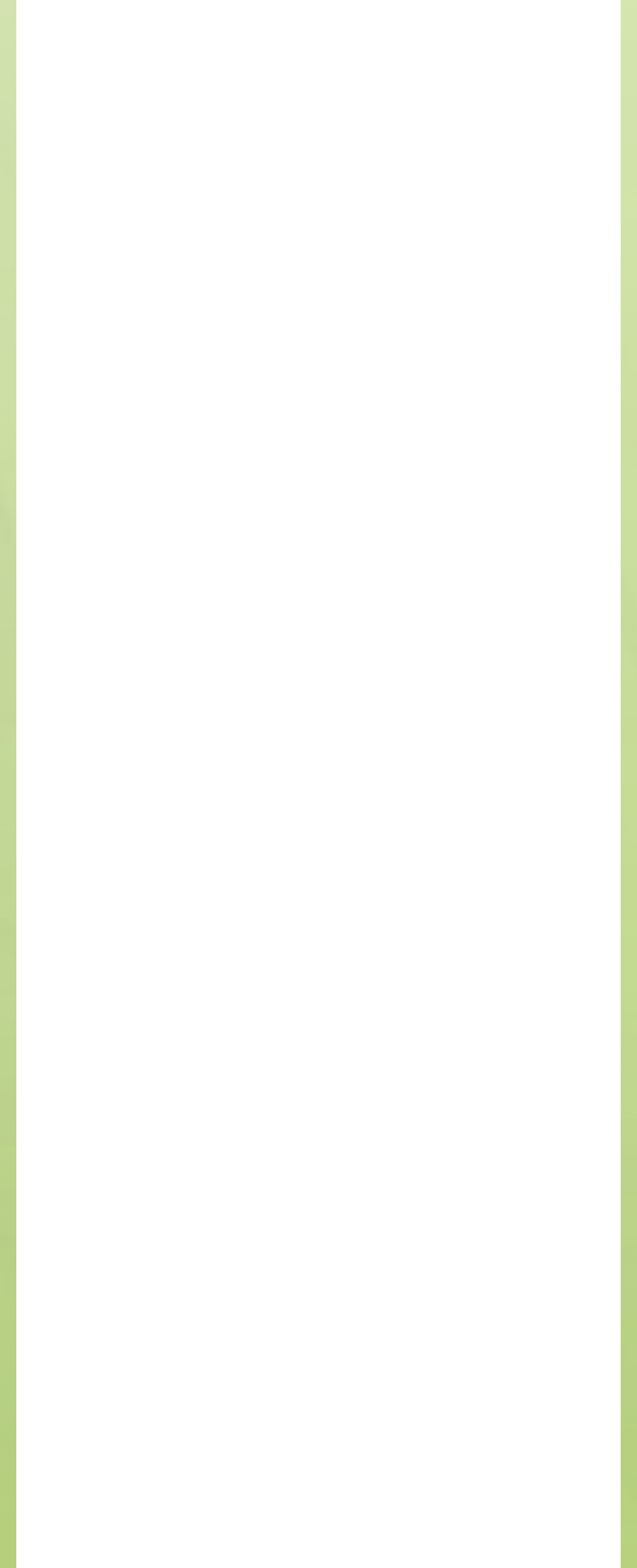Determine the bounding box for the UI element described here: "DR 520 Instructions".

[0.129, 0.668, 0.38, 0.687]